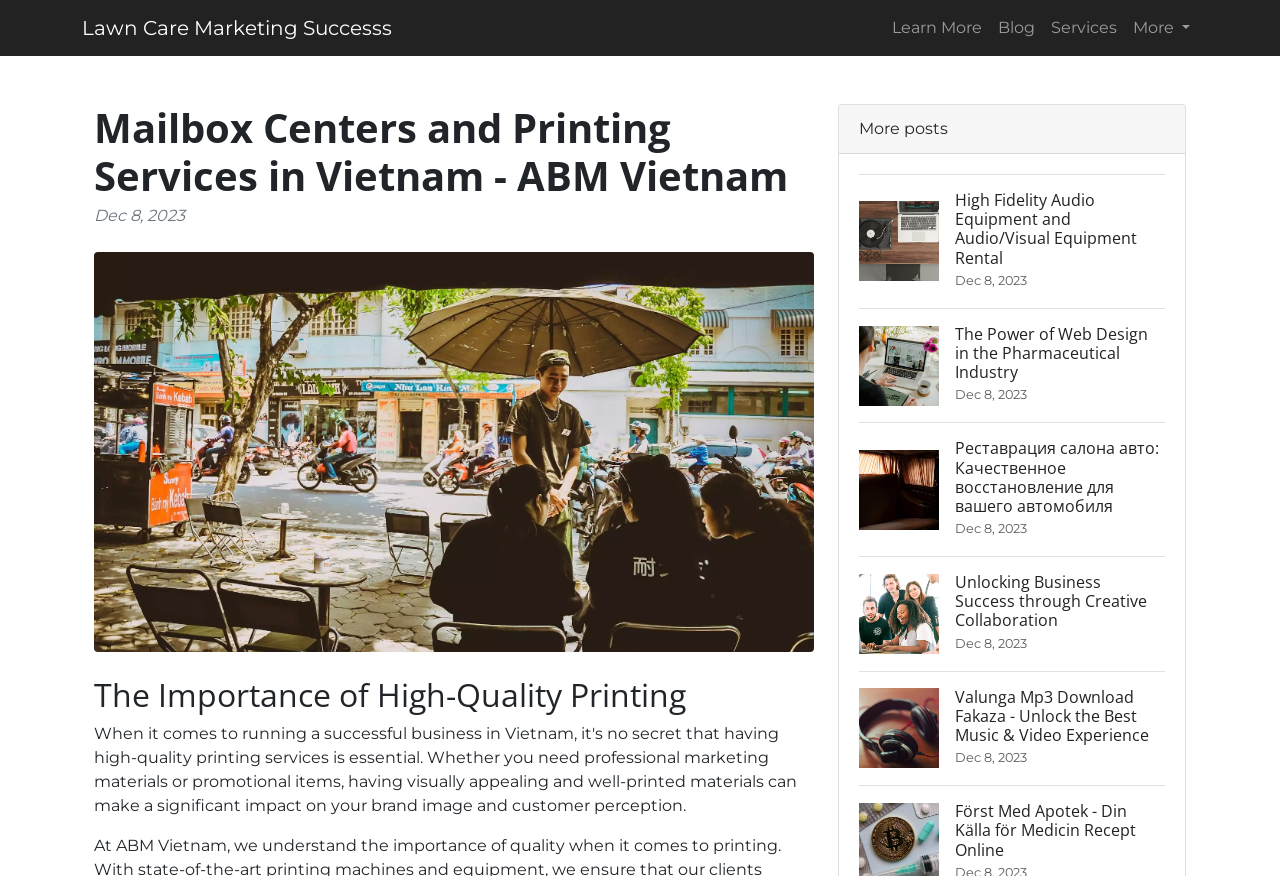What is the date of the latest blog posts?
Utilize the image to construct a detailed and well-explained answer.

I found the date by looking at the StaticText element with the text 'Dec 8, 2023' which is located near the blog post links.